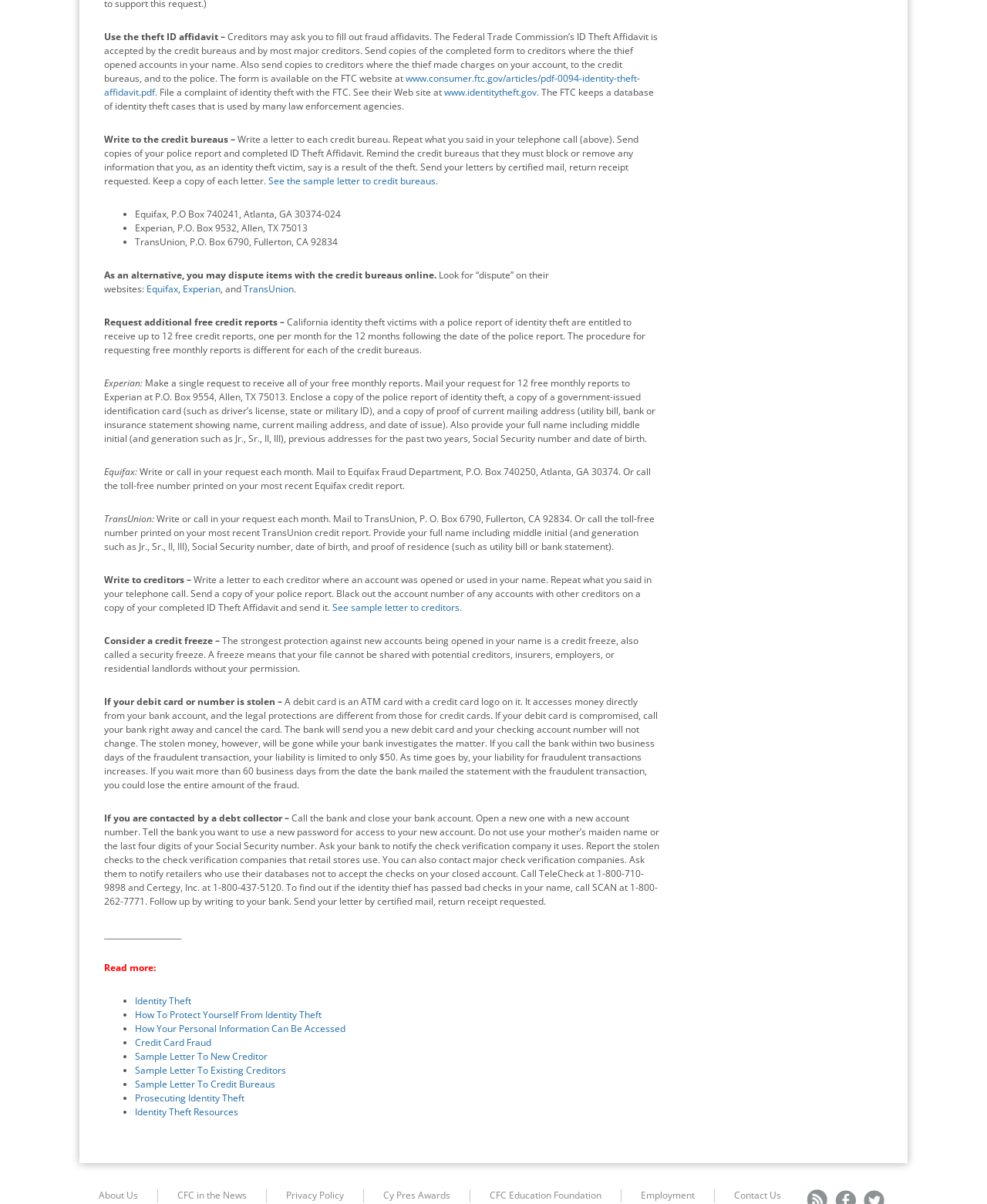Please locate the bounding box coordinates for the element that should be clicked to achieve the following instruction: "Click on the link to download the ID Theft Affidavit form". Ensure the coordinates are given as four float numbers between 0 and 1, i.e., [left, top, right, bottom].

[0.105, 0.06, 0.648, 0.082]